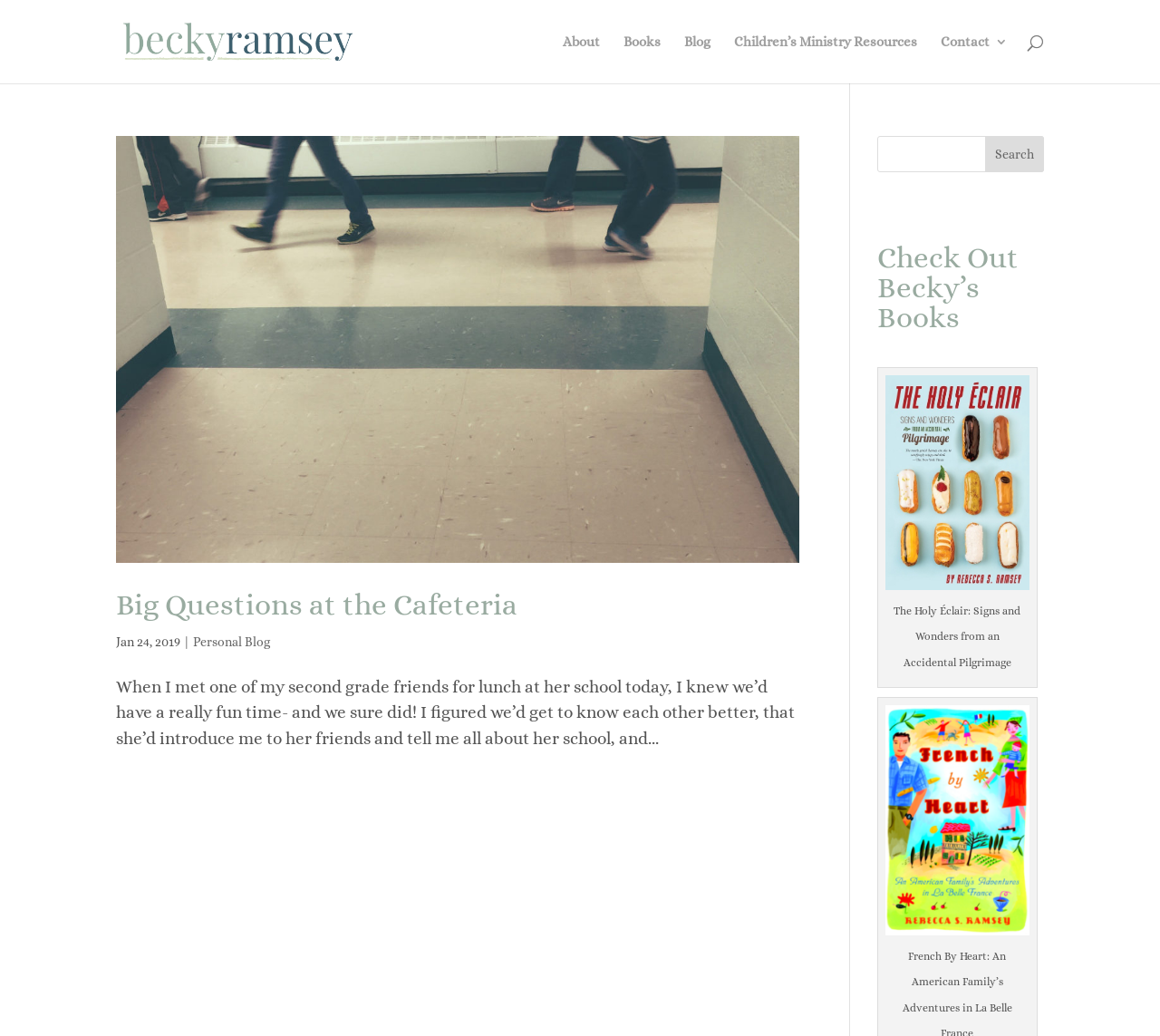What is the date of the first article?
Give a comprehensive and detailed explanation for the question.

I looked at the article section and found the date 'Jan 24, 2019' below the title 'Big Questions at the Cafeteria'. This is the date of the first article.